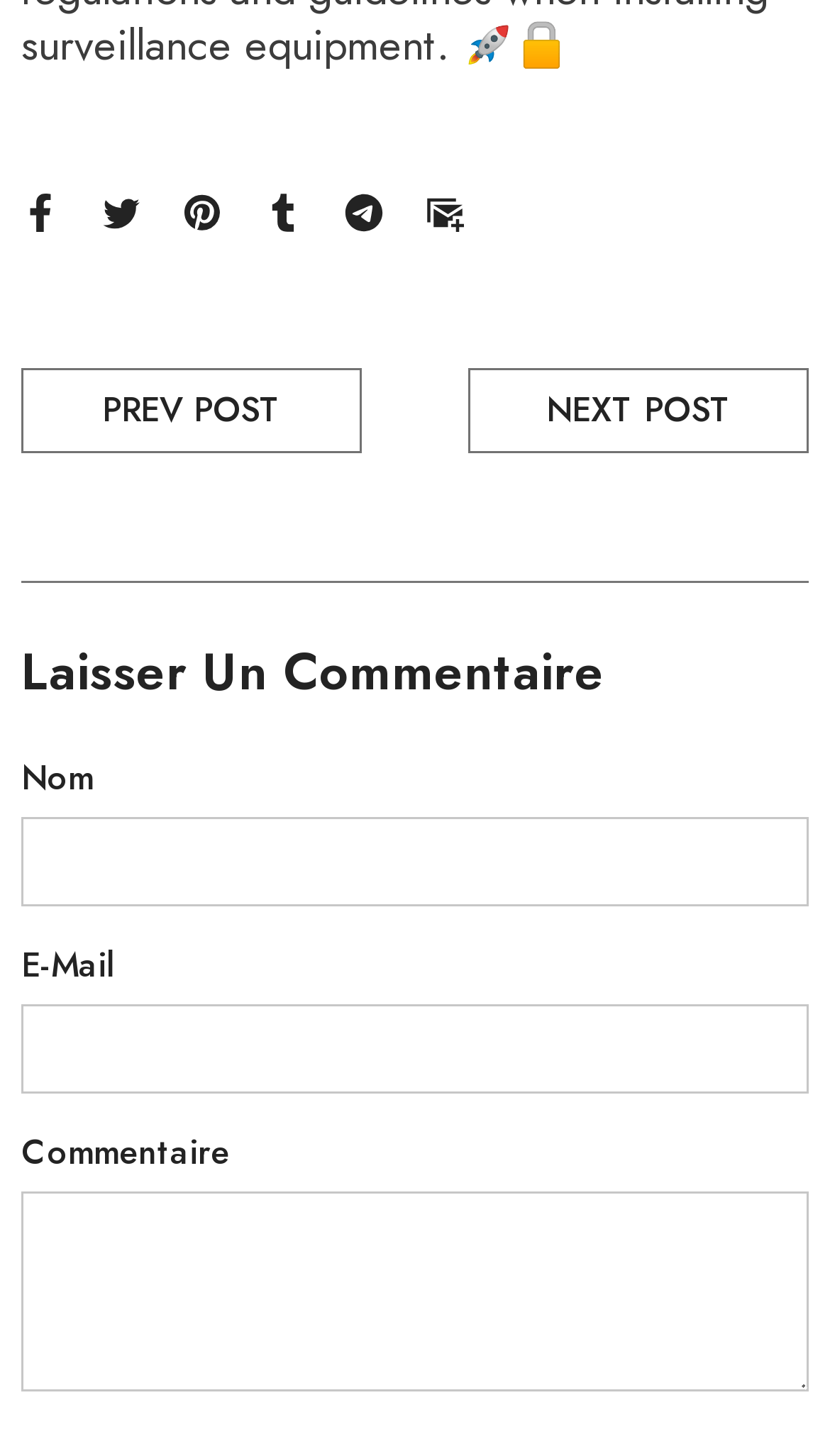Pinpoint the bounding box coordinates of the element you need to click to execute the following instruction: "Click on Facebook". The bounding box should be represented by four float numbers between 0 and 1, in the format [left, top, right, bottom].

[0.026, 0.127, 0.072, 0.161]